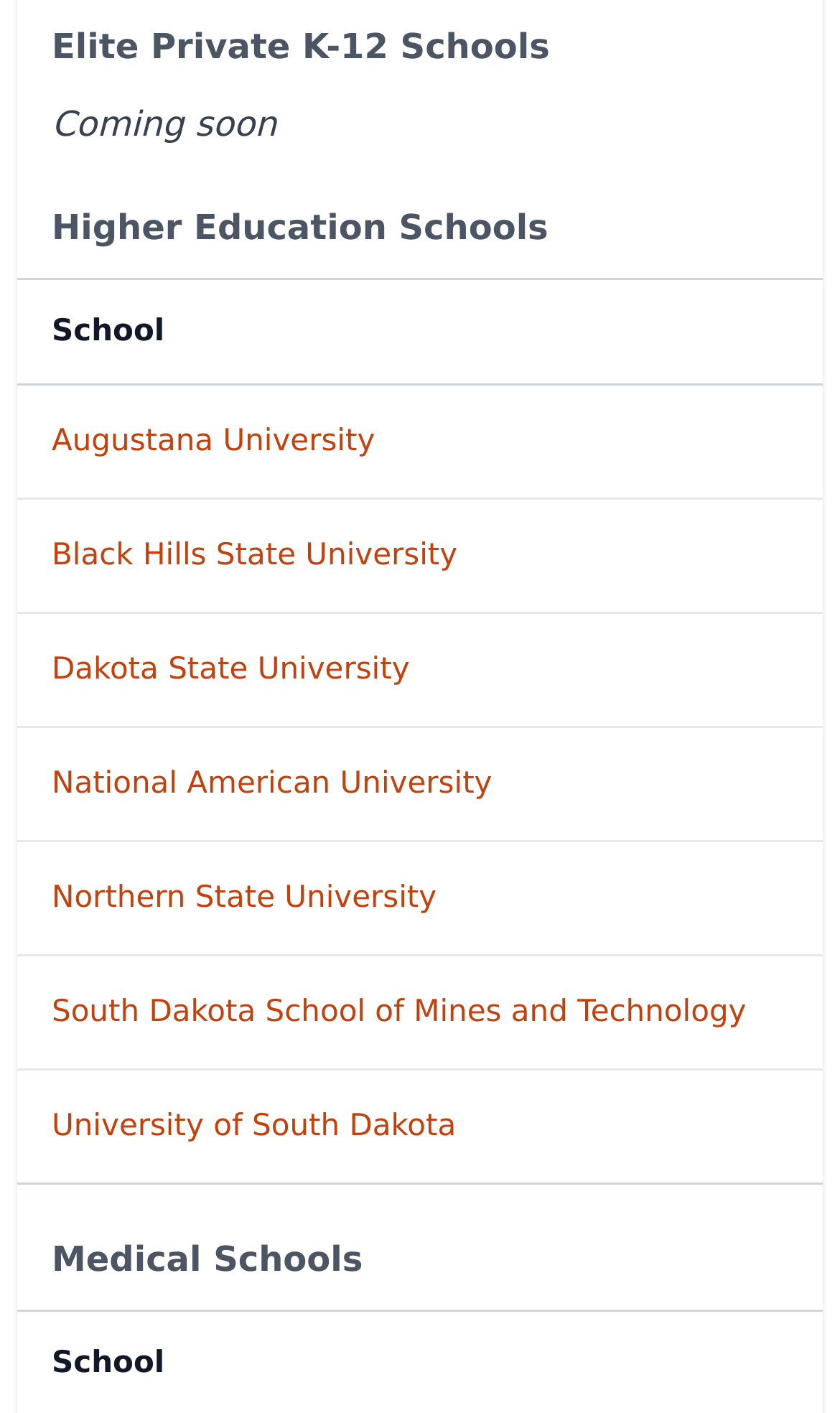Locate the bounding box coordinates of the element I should click to achieve the following instruction: "Browse Elite Private K-12 Schools".

[0.062, 0.015, 0.938, 0.052]